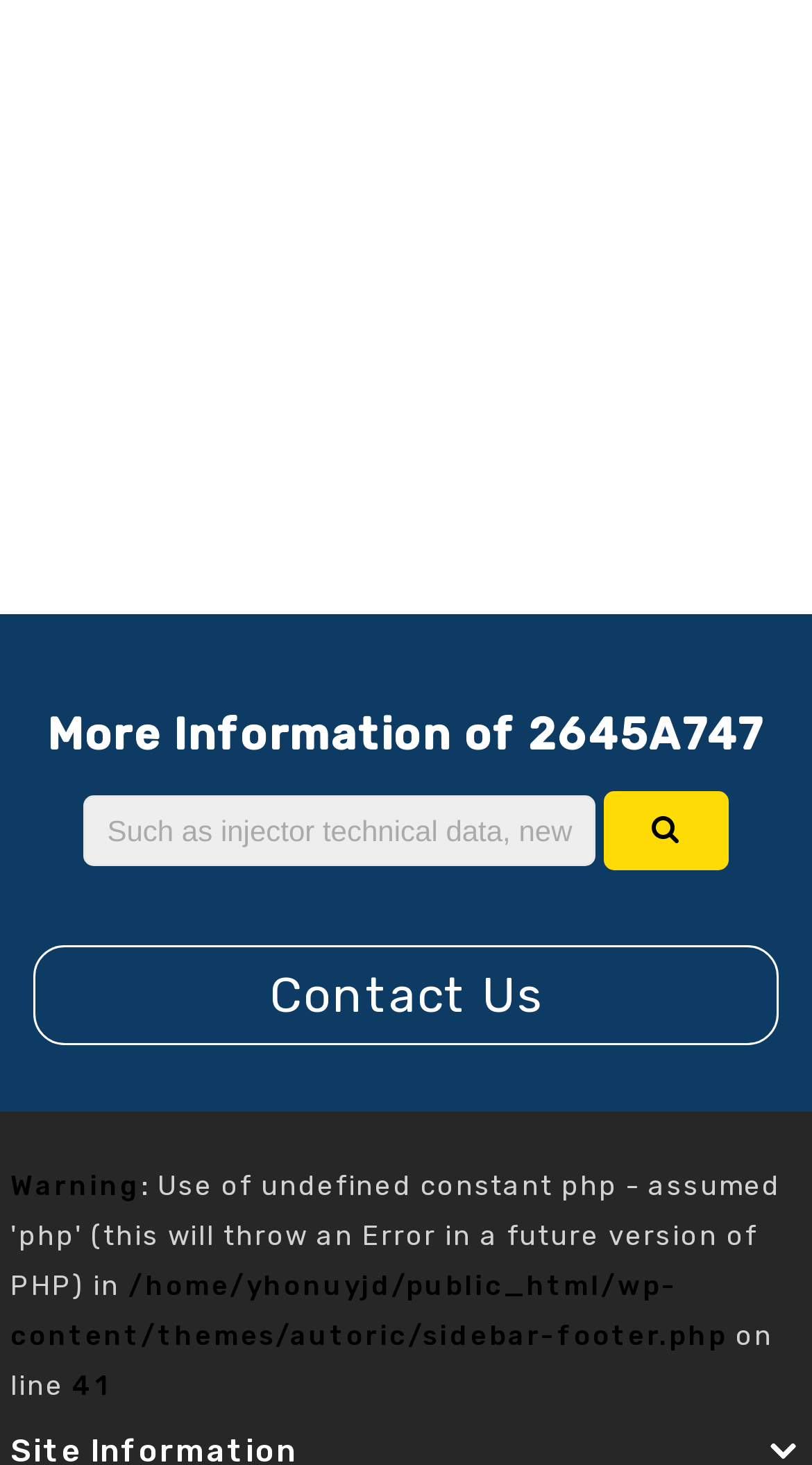What is the purpose of the search button?
Provide a detailed and well-explained answer to the question.

The search button is located next to a textbox with a description 'Such as injector technical data, news, videos, injector encyclopedia...'. This suggests that the search button is intended to search for information related to the text entered in the textbox.